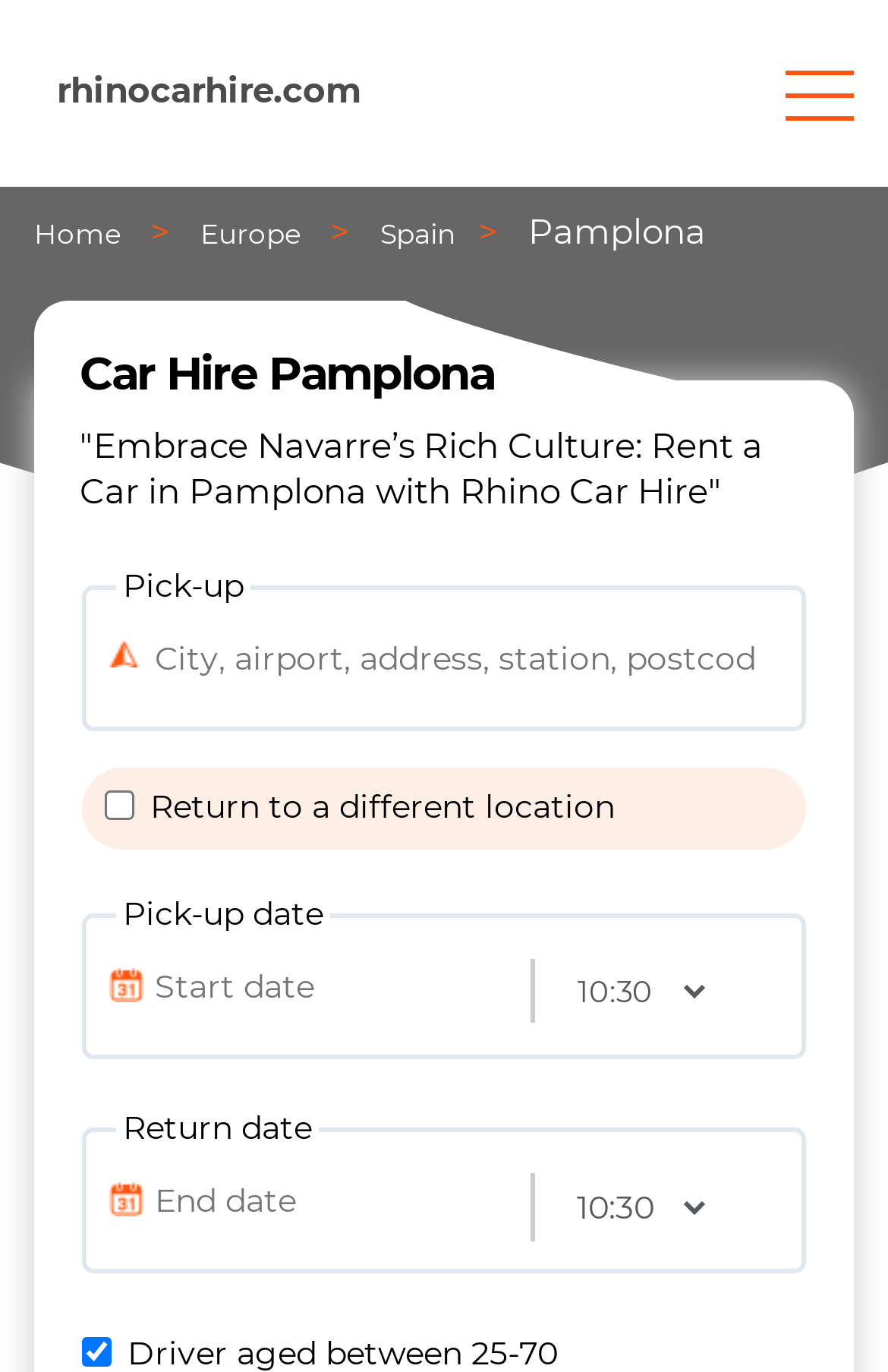Please mark the clickable region by giving the bounding box coordinates needed to complete this instruction: "Select pick-up date".

[0.092, 0.666, 0.908, 0.772]